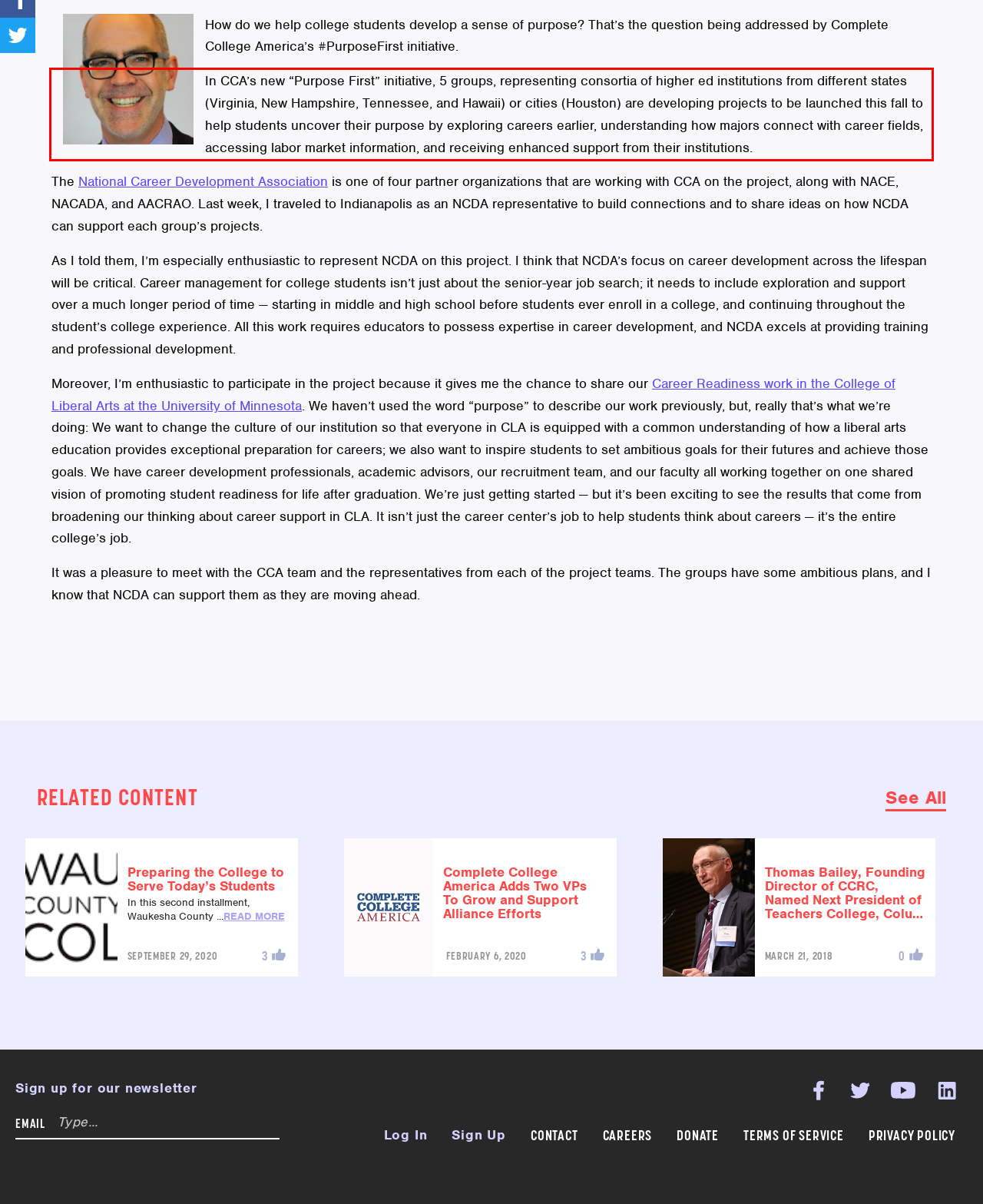You have a screenshot of a webpage where a UI element is enclosed in a red rectangle. Perform OCR to capture the text inside this red rectangle.

In CCA’s new “Purpose First” initiative, 5 groups, representing consortia of higher ed institutions from different states (Virginia, New Hampshire, Tennessee, and Hawaii) or cities (Houston) are developing projects to be launched this fall to help students uncover their purpose by exploring careers earlier, understanding how majors connect with career fields, accessing labor market information, and receiving enhanced support from their institutions.